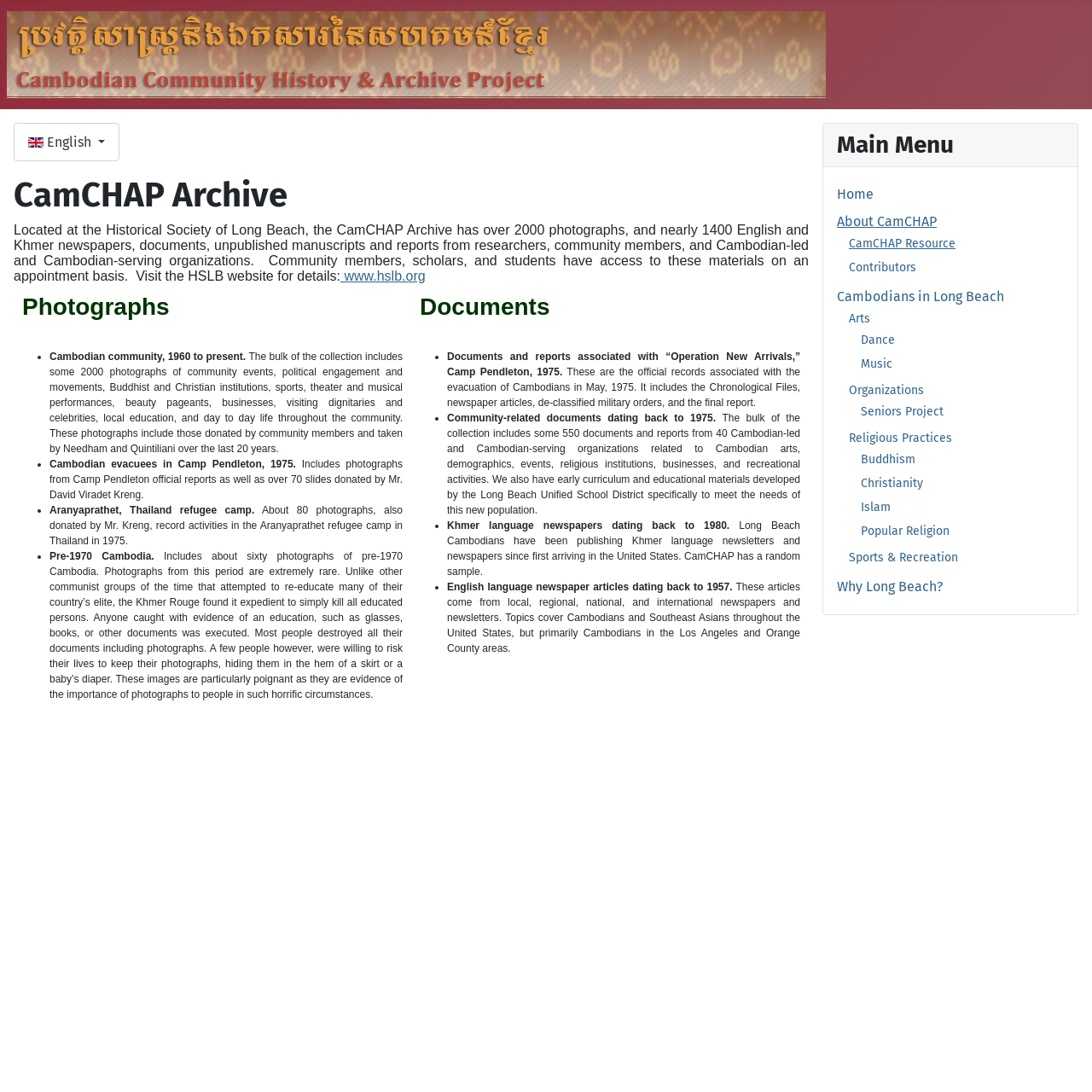What is the name of the refugee camp in Thailand?
Please respond to the question thoroughly and include all relevant details.

The name of the refugee camp in Thailand can be found in the text 'Aranyaprathet, Thailand refugee camp.' located in the 'Photographs' section of the webpage.